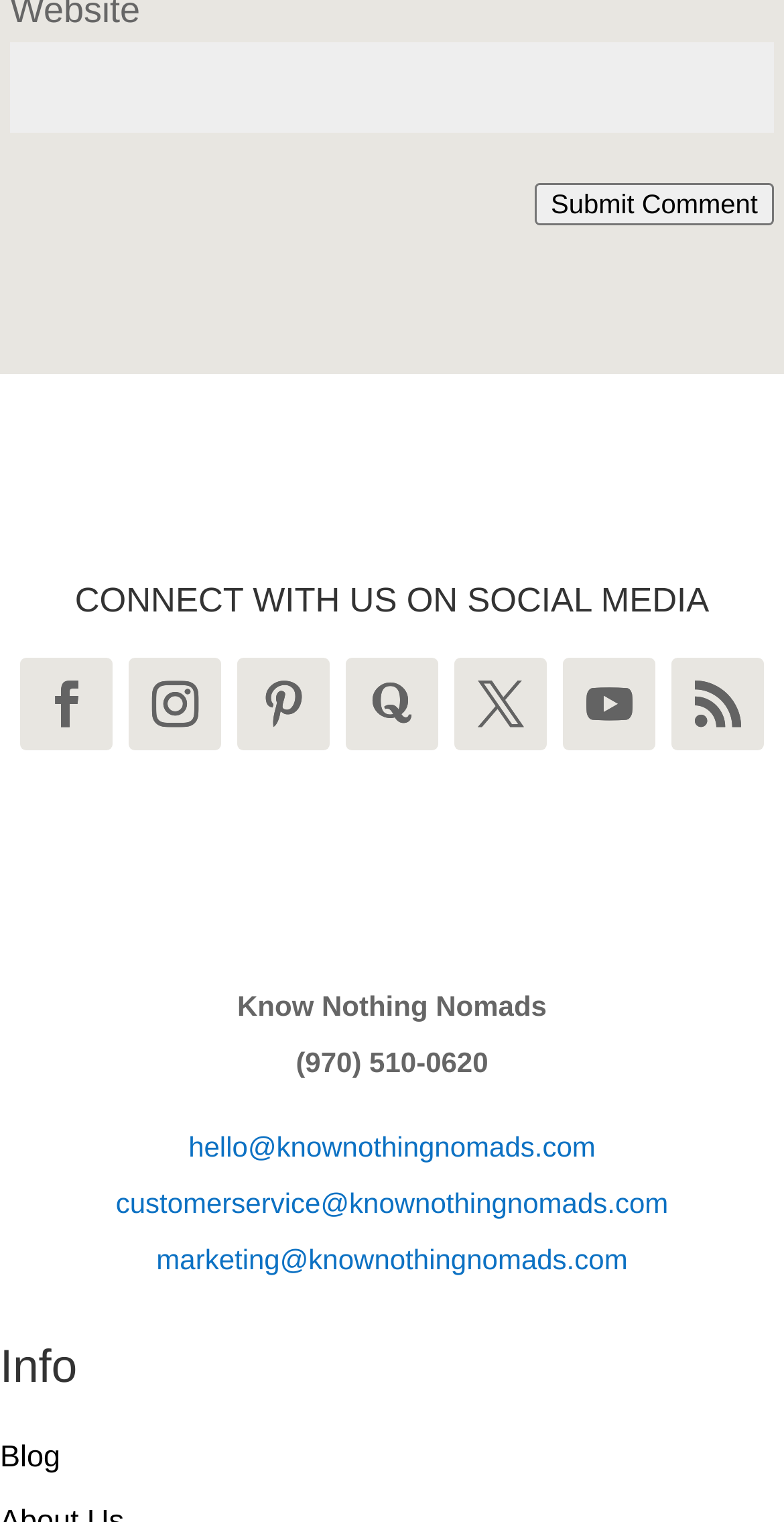Refer to the image and provide an in-depth answer to the question: 
How many social media links are available?

I counted the number of social media links under the 'CONNECT WITH US ON SOCIAL MEDIA' heading, and there are 7 links, each represented by a different icon.